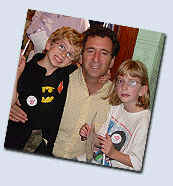Answer the question in one word or a short phrase:
What is the theme of the boy's shirt?

Batman